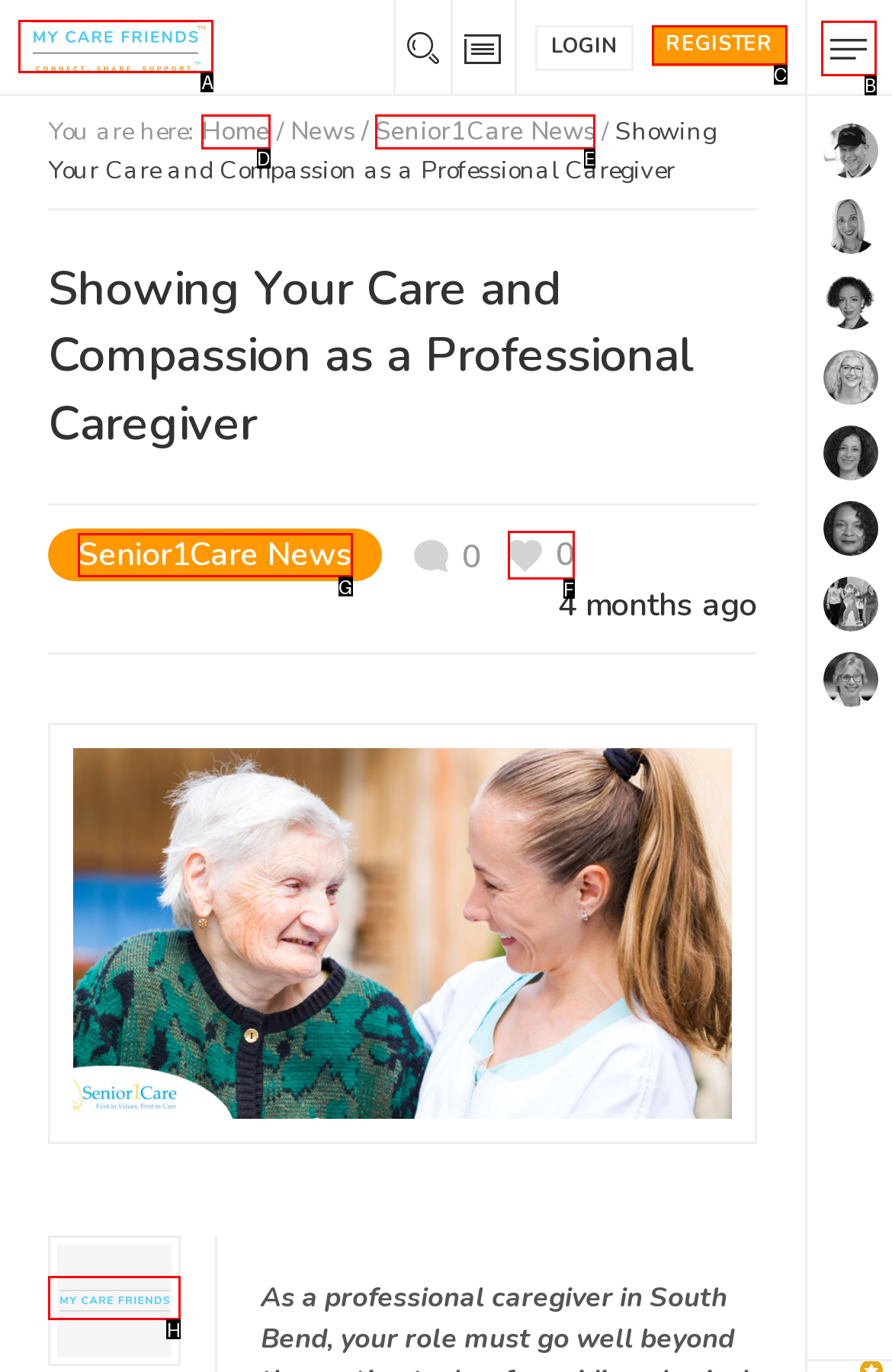Point out the correct UI element to click to carry out this instruction: Click the MY CARE FRIENDS link
Answer with the letter of the chosen option from the provided choices directly.

A